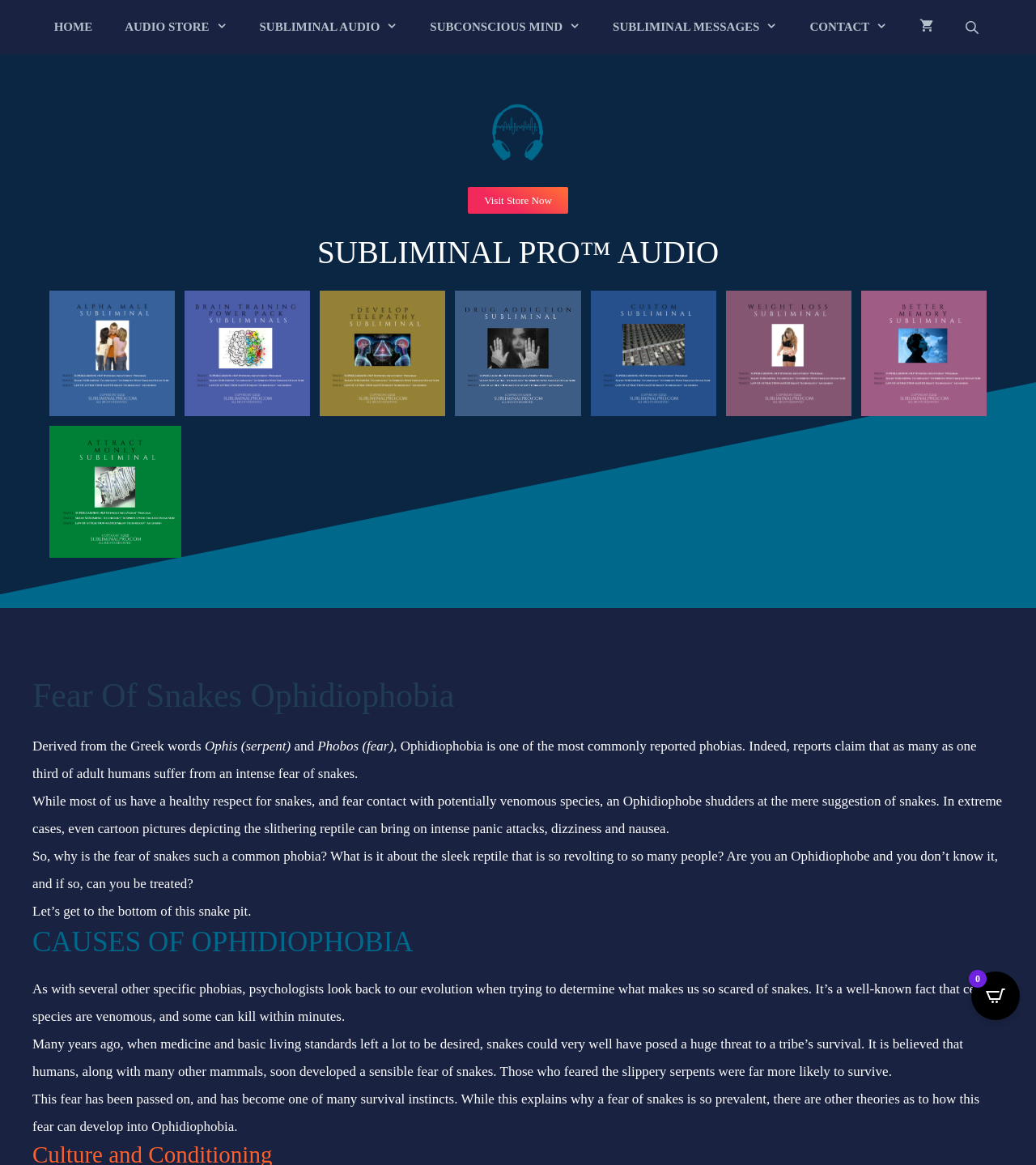What is the name of the audio store? Refer to the image and provide a one-word or short phrase answer.

SUBLIMINAL PRO™ AUDIO